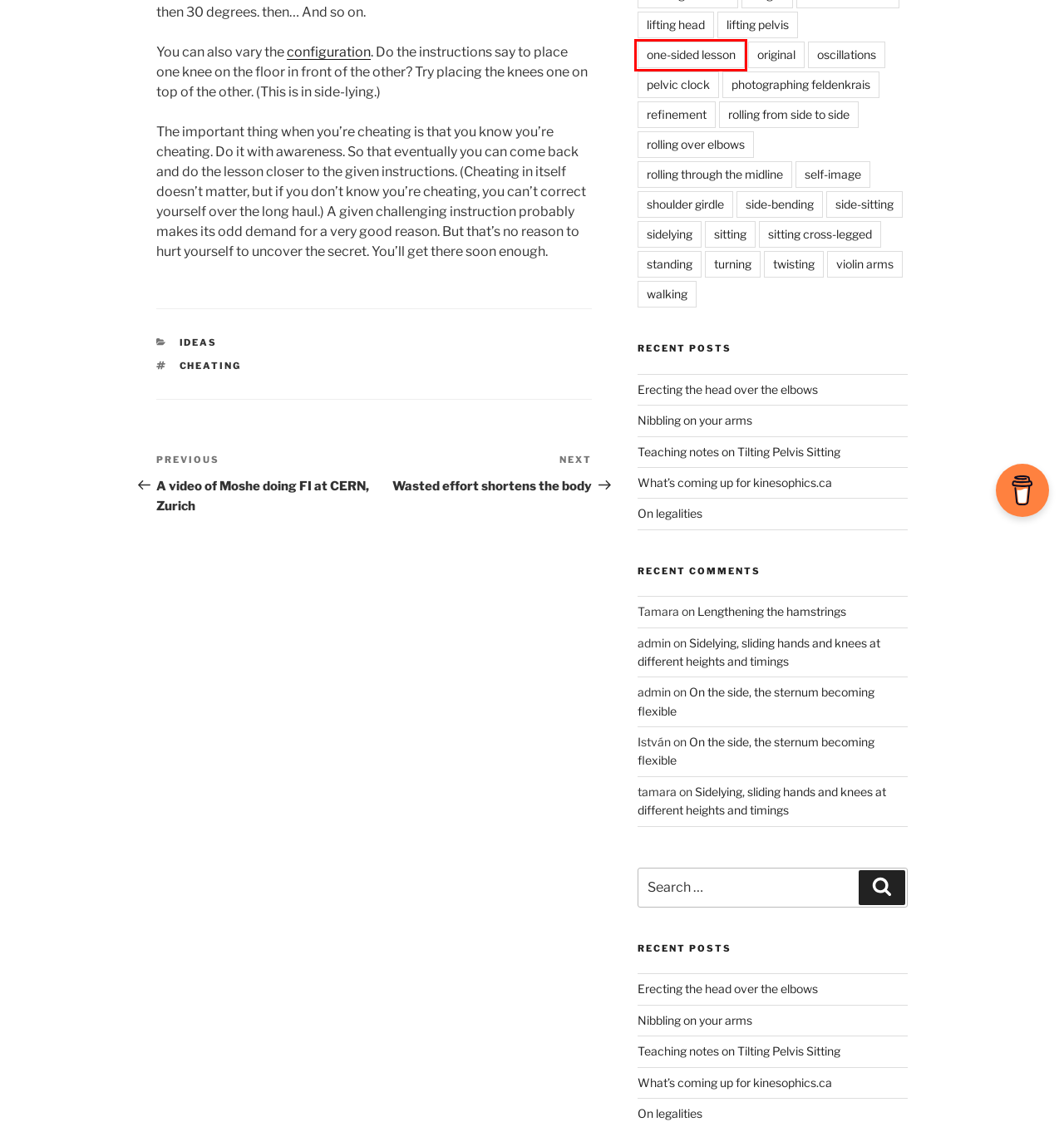Analyze the screenshot of a webpage with a red bounding box and select the webpage description that most accurately describes the new page resulting from clicking the element inside the red box. Here are the candidates:
A. one-sided lesson – kinesophics
B. Nibbling on your arms – kinesophics
C. shoulder girdle – kinesophics
D. side-sitting – kinesophics
E. sitting cross-legged – kinesophics
F. A video of Moshe doing FI at CERN, Zurich – kinesophics
G. standing – kinesophics
H. rolling through the midline – kinesophics

A